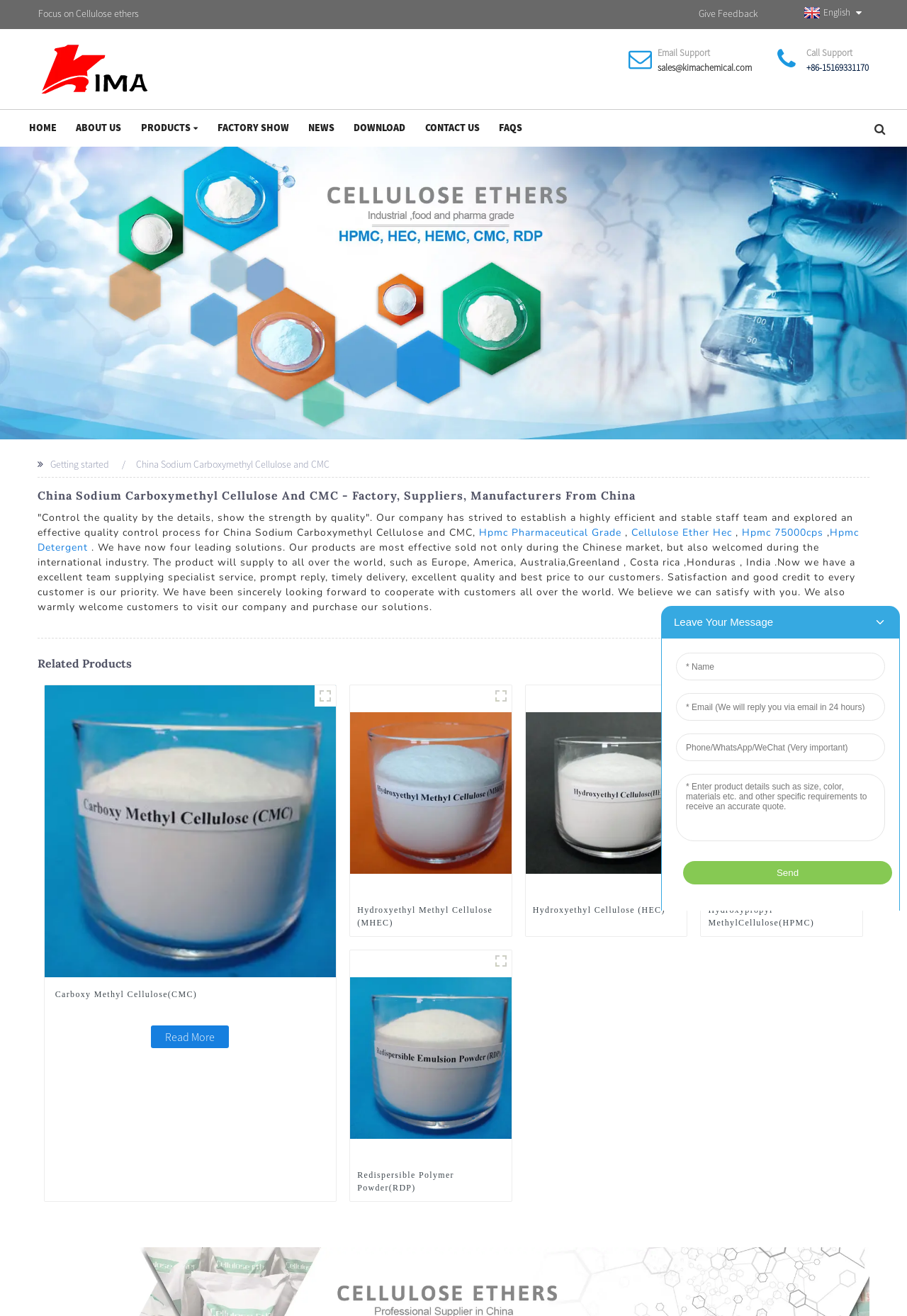Please find the bounding box coordinates in the format (top-left x, top-left y, bottom-right x, bottom-right y) for the given element description. Ensure the coordinates are floating point numbers between 0 and 1. Description: Hydroxyethyl Methyl Cellulose (MHEC)

[0.394, 0.687, 0.556, 0.706]